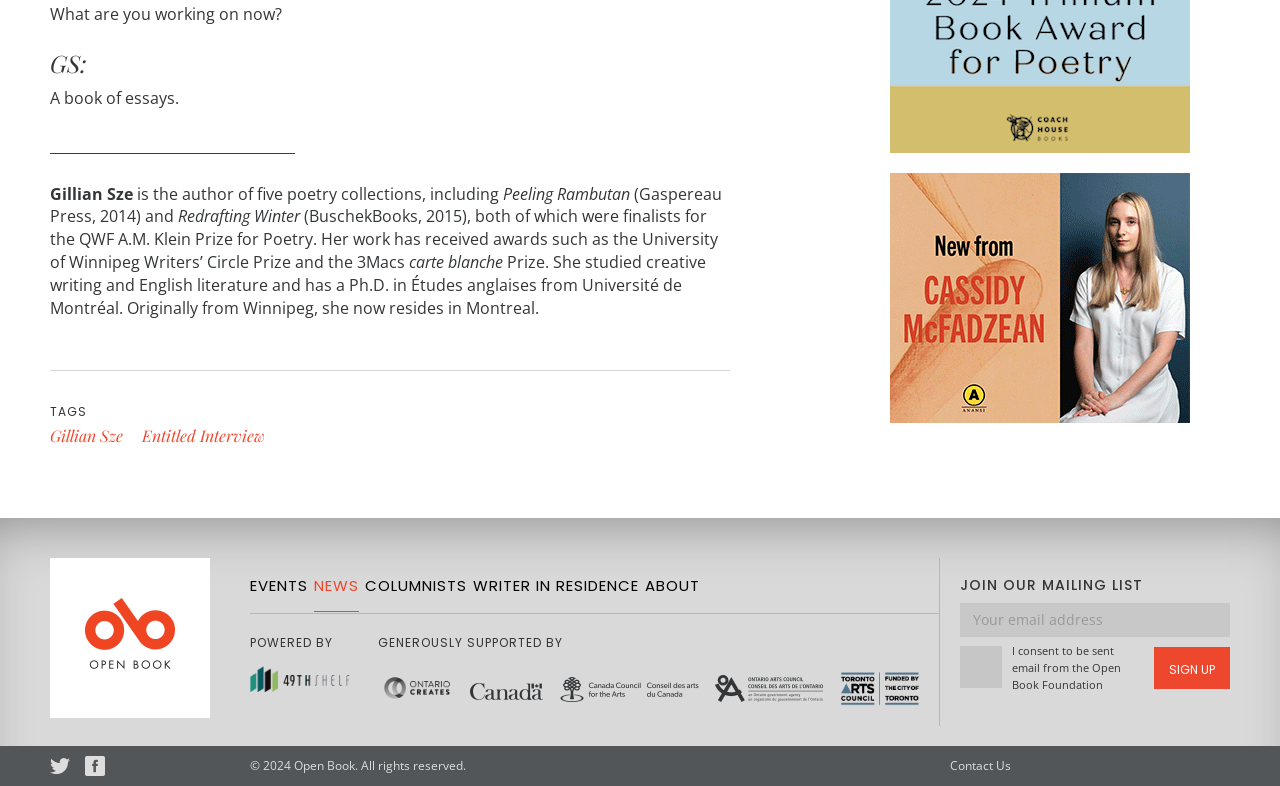Determine the bounding box coordinates of the clickable region to follow the instruction: "Sign up for the Open Book mailing list".

[0.902, 0.823, 0.961, 0.877]